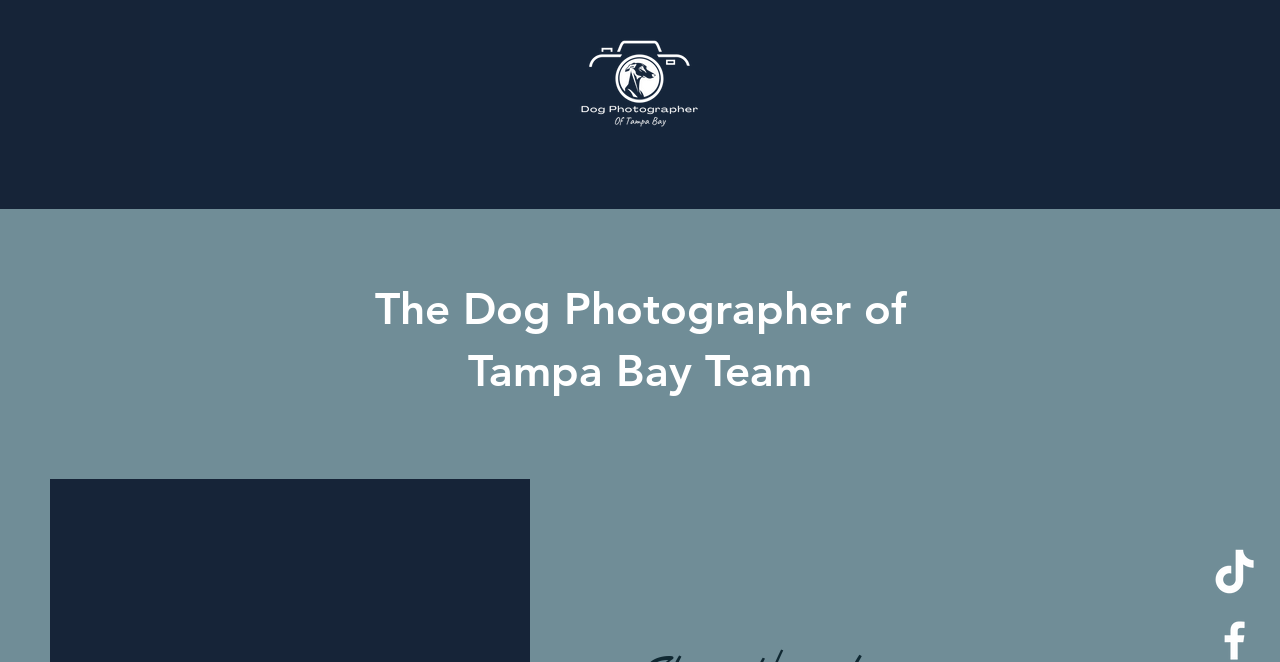What type of photography does the business specialize in?
Look at the image and respond with a one-word or short phrase answer.

Portrait, Senior, and Dogs in Action